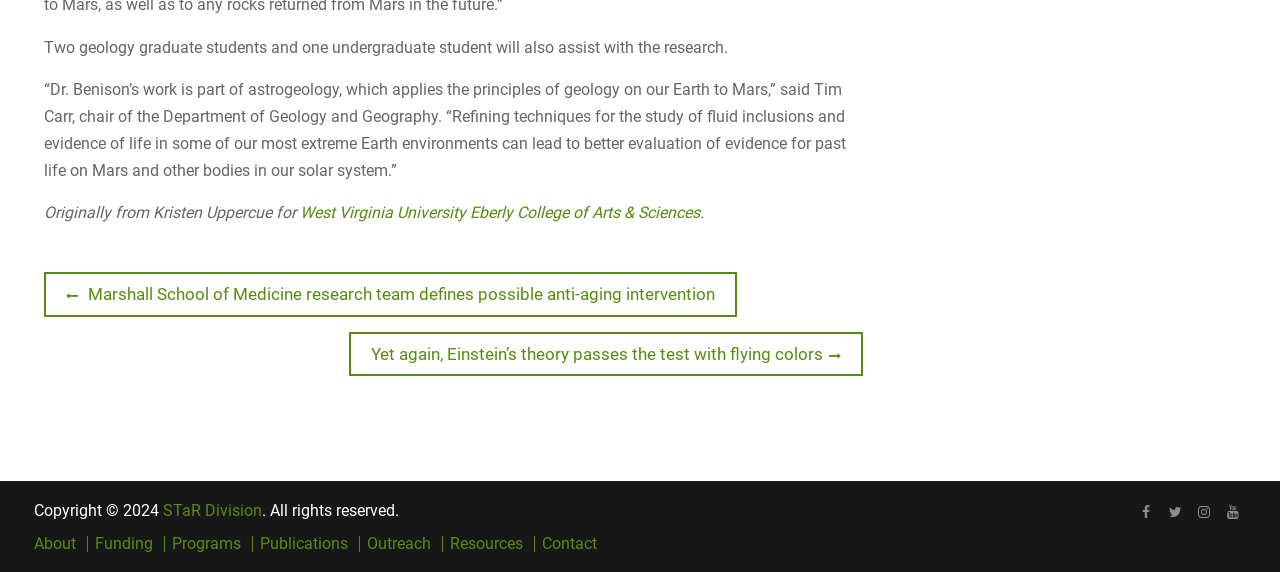Find the bounding box coordinates for the element that must be clicked to complete the instruction: "Go to the previous post". The coordinates should be four float numbers between 0 and 1, indicated as [left, top, right, bottom].

[0.035, 0.475, 0.576, 0.553]